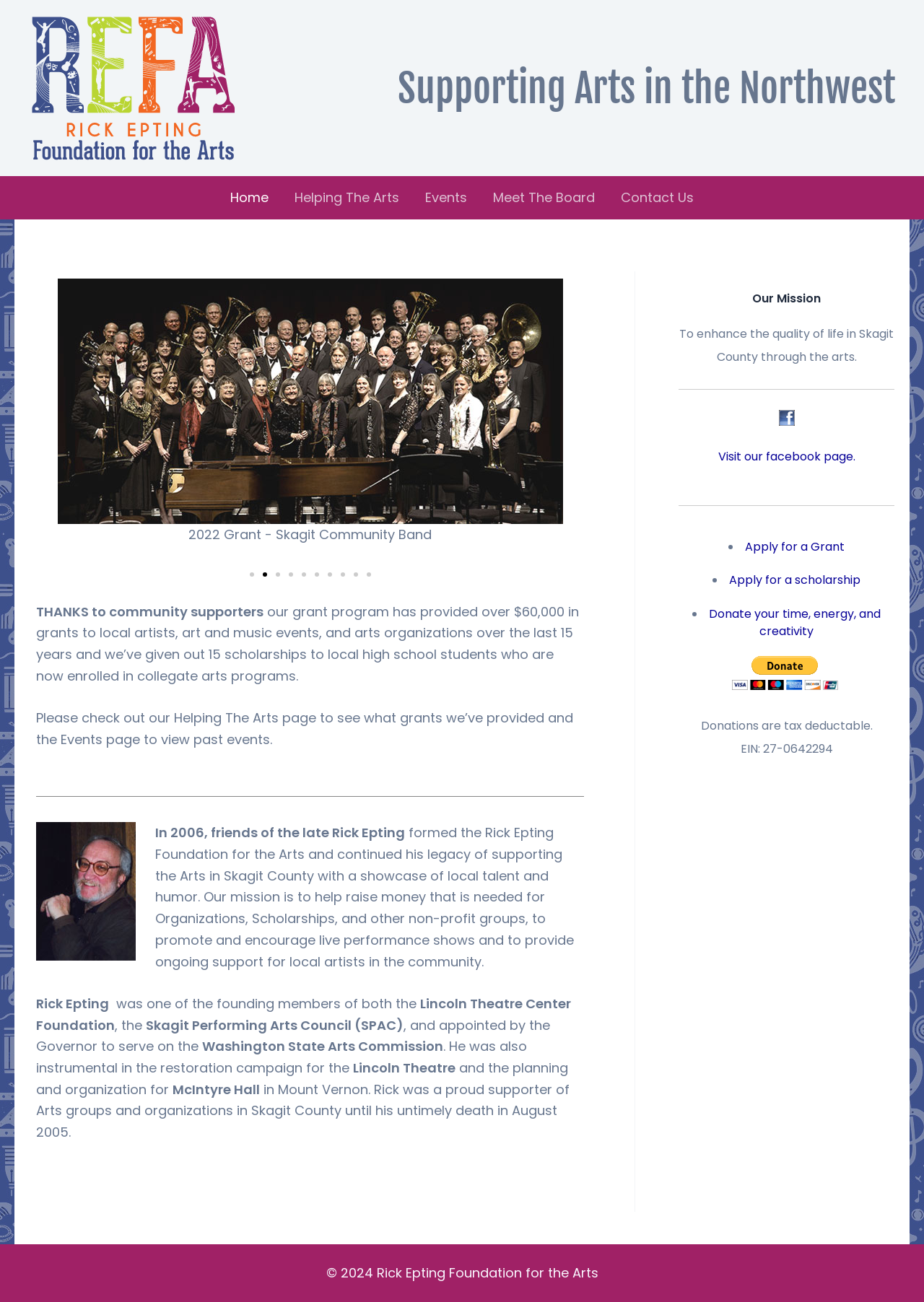Find the bounding box coordinates of the element you need to click on to perform this action: 'View the 'Carousel' slideshow'. The coordinates should be represented by four float values between 0 and 1, in the format [left, top, right, bottom].

[0.039, 0.214, 0.632, 0.45]